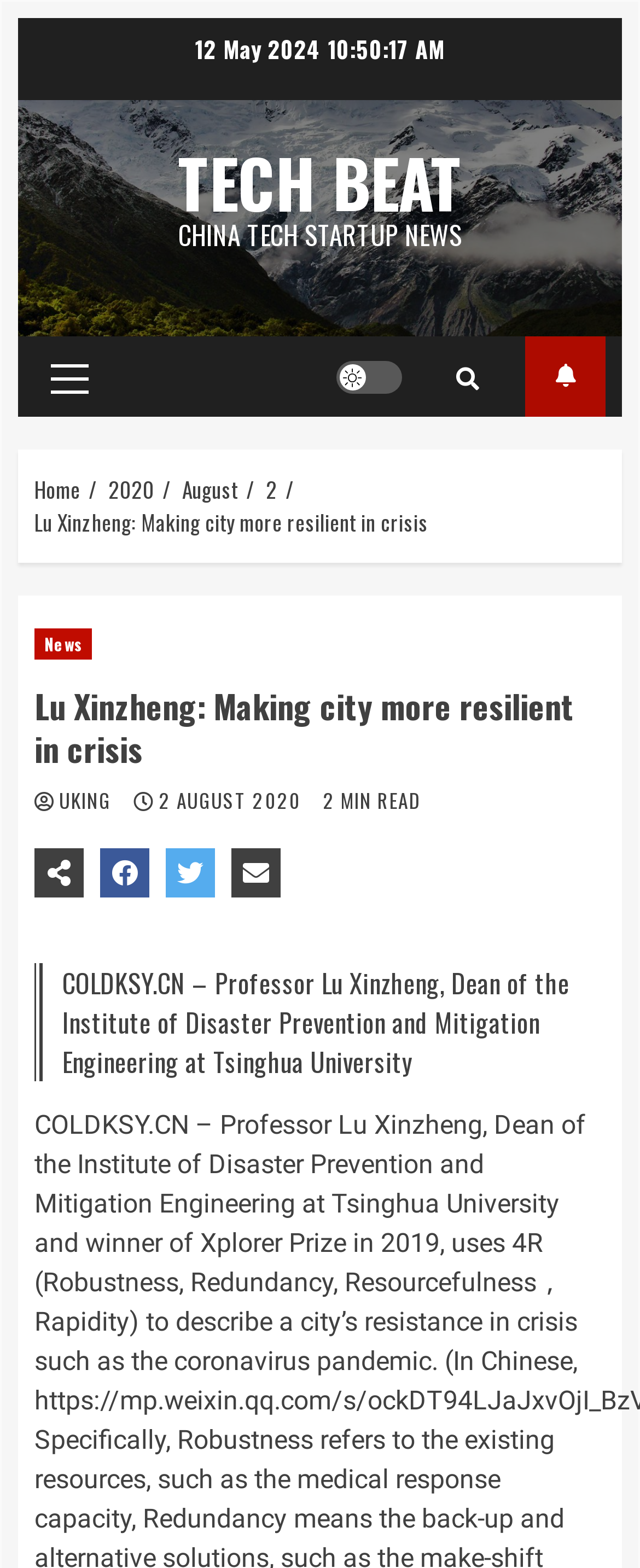Identify and extract the main heading of the webpage.

Lu Xinzheng: Making city more resilient in crisis